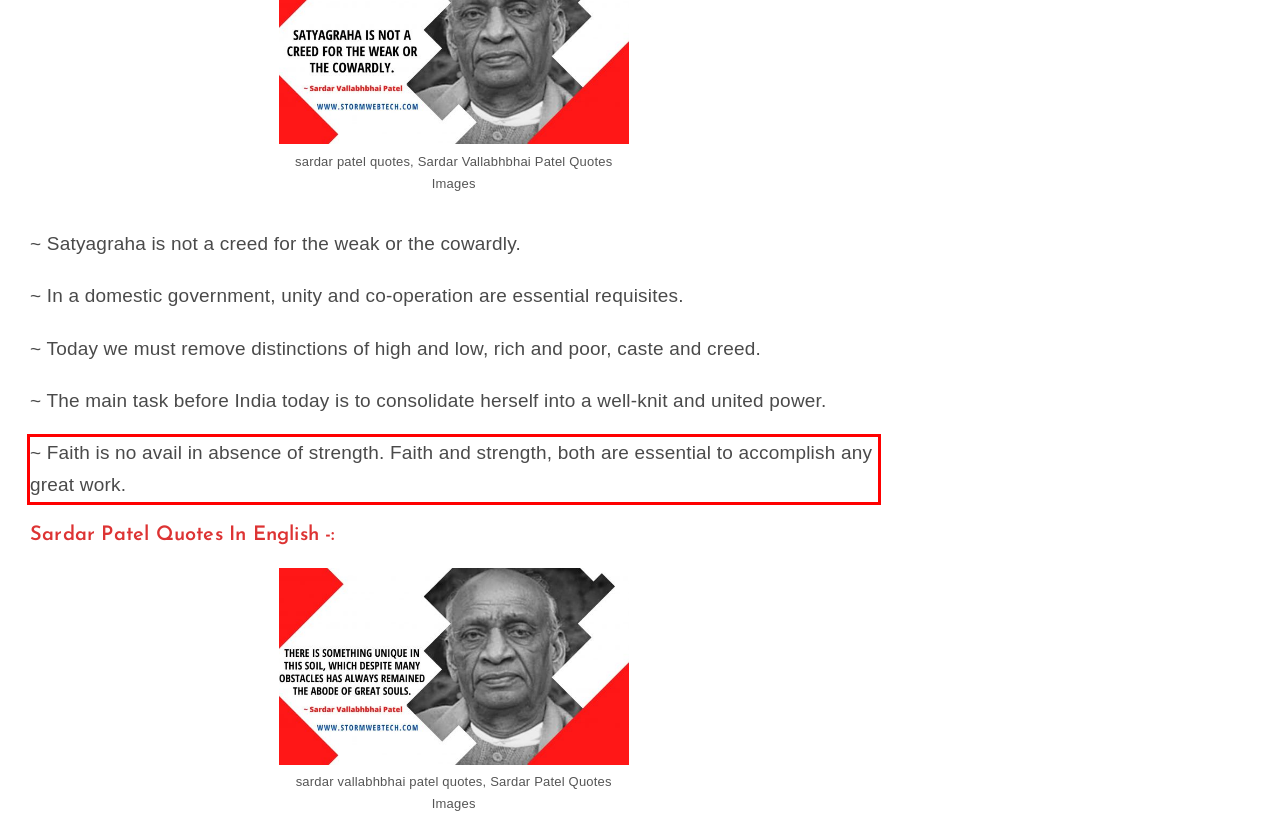By examining the provided screenshot of a webpage, recognize the text within the red bounding box and generate its text content.

~ Faith is no avail in absence of strength. Faith and strength, both are essential to accomplish any great work.